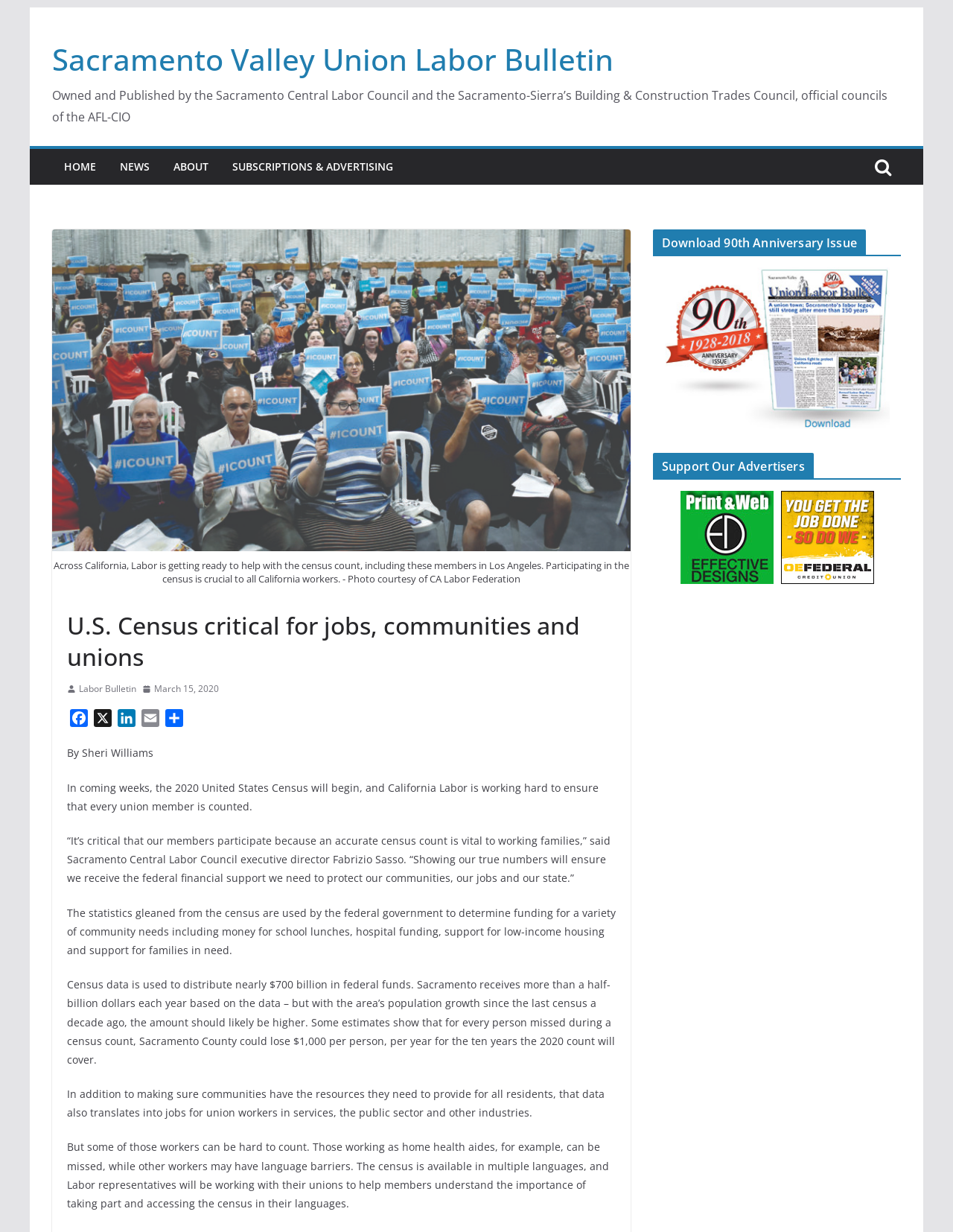Please determine the bounding box coordinates of the element's region to click for the following instruction: "Click on the 'NEWS' link".

[0.126, 0.127, 0.157, 0.144]